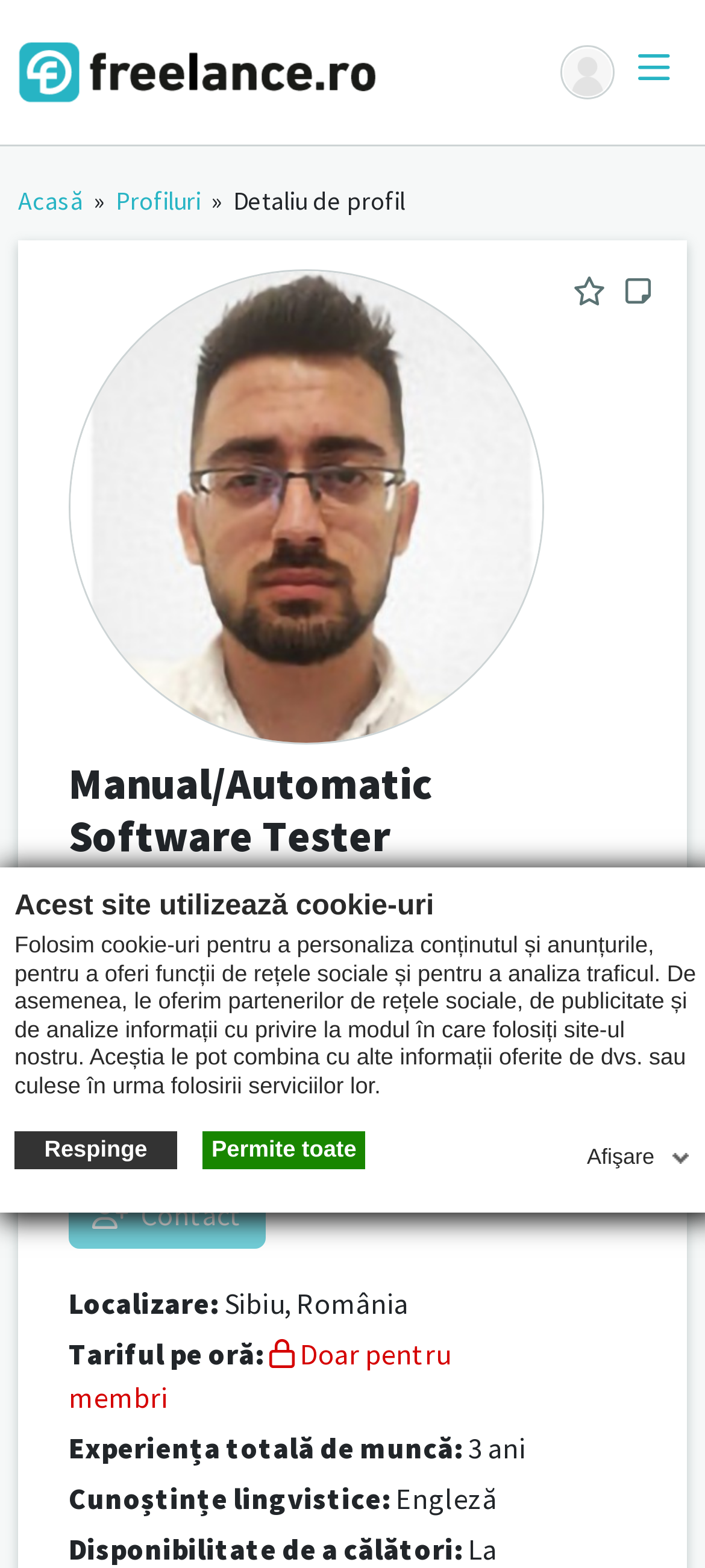What is the person's language proficiency?
Deliver a detailed and extensive answer to the question.

The webpage contains a section labeled 'Cunoștințe lingvistice:' which translates to 'Language skills:' in English, and the corresponding text is 'Engleză', indicating that the person is proficient in English.